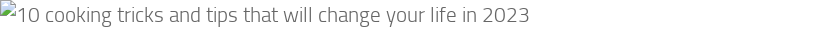Based on the image, provide a detailed response to the question:
What is the target audience of the article?

The article is designed to attract readers who are eager to improve their cooking skills and discover shortcuts in the kitchen, implying that the target audience is cooking enthusiasts.